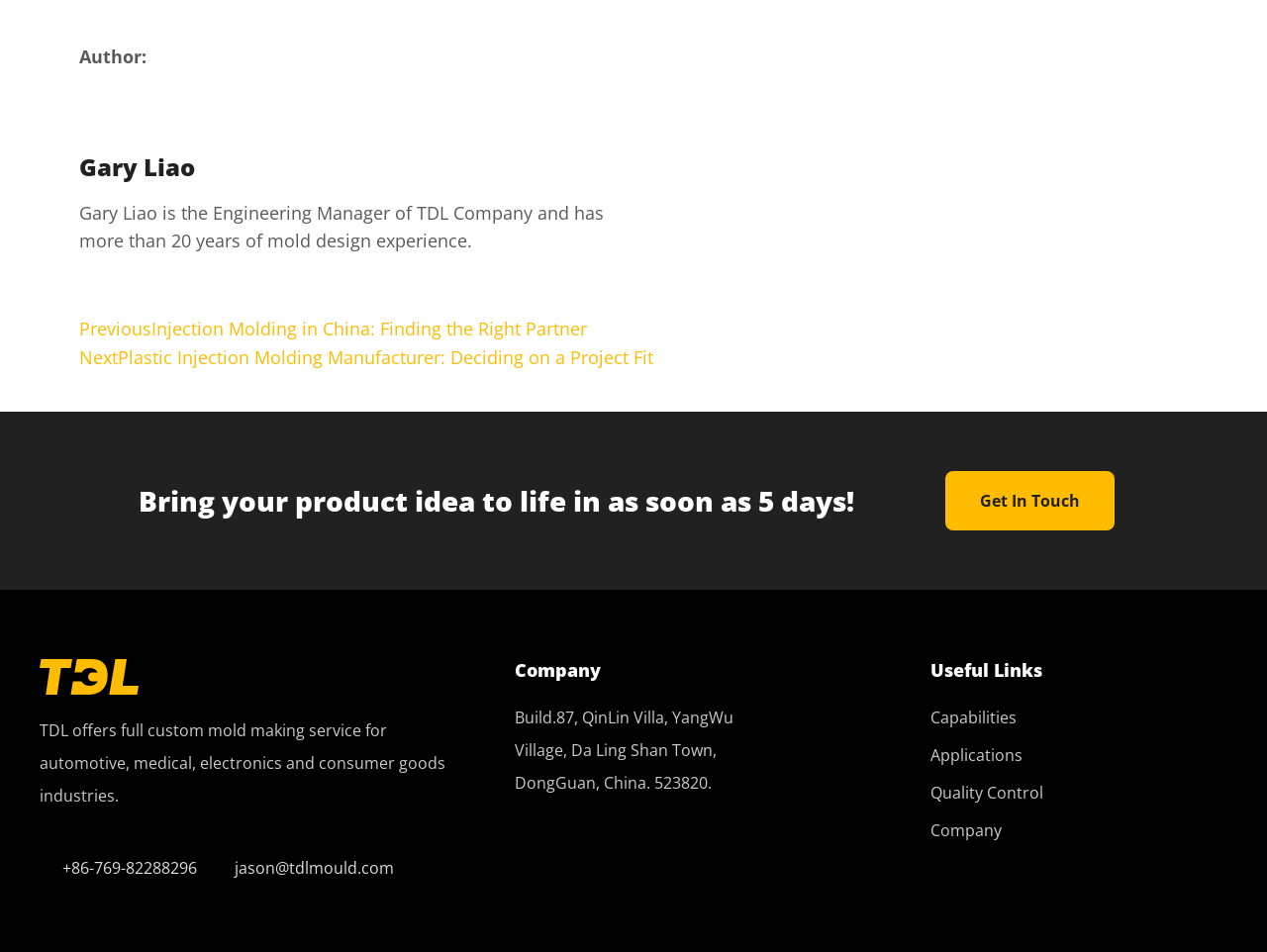Please find the bounding box coordinates of the element's region to be clicked to carry out this instruction: "Follow the company on Facebook".

[0.406, 0.884, 0.438, 0.926]